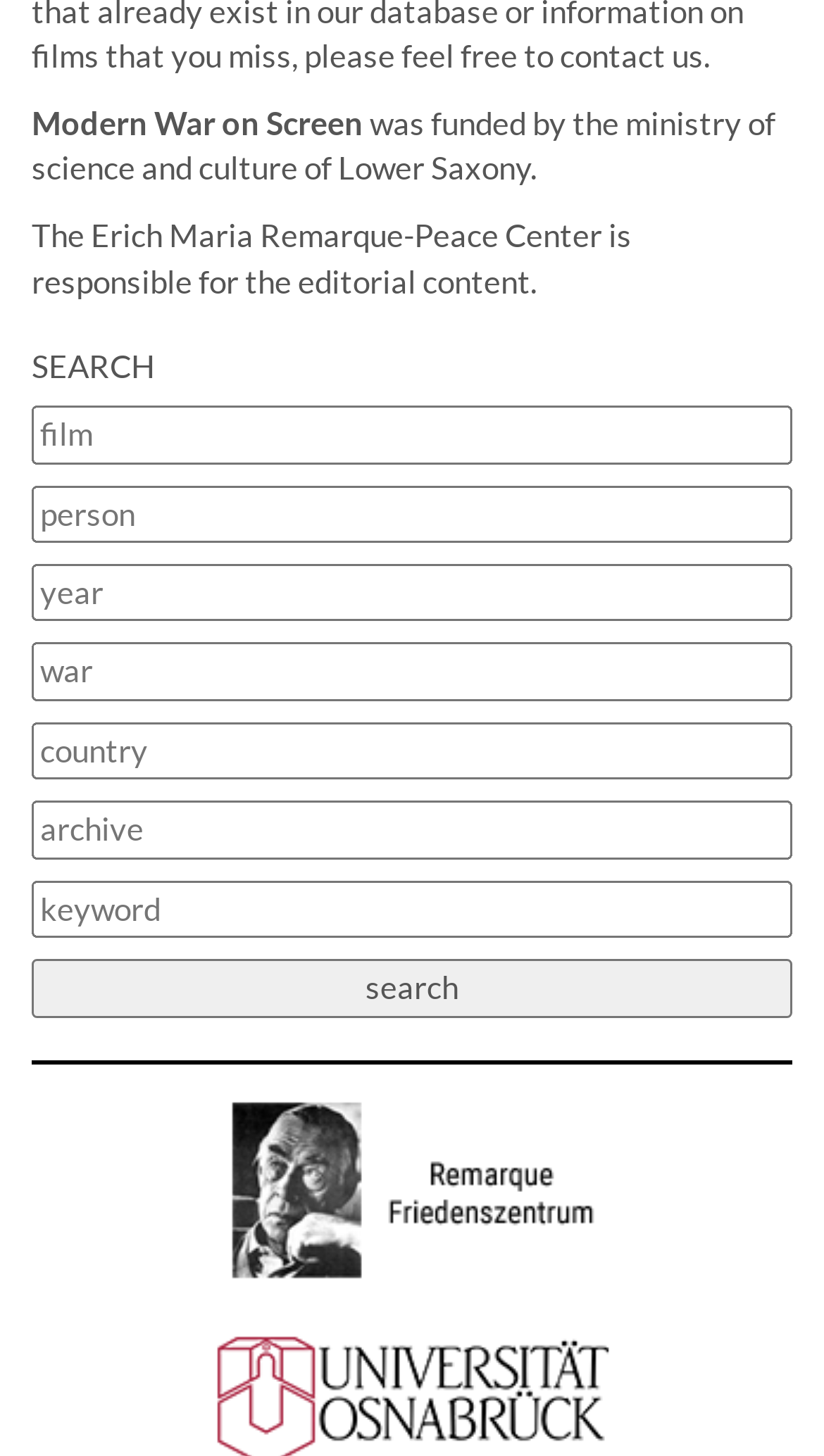Provide the bounding box coordinates, formatted as (top-left x, top-left y, bottom-right x, bottom-right y), with all values being floating point numbers between 0 and 1. Identify the bounding box of the UI element that matches the description: value="search"

[0.038, 0.659, 0.962, 0.699]